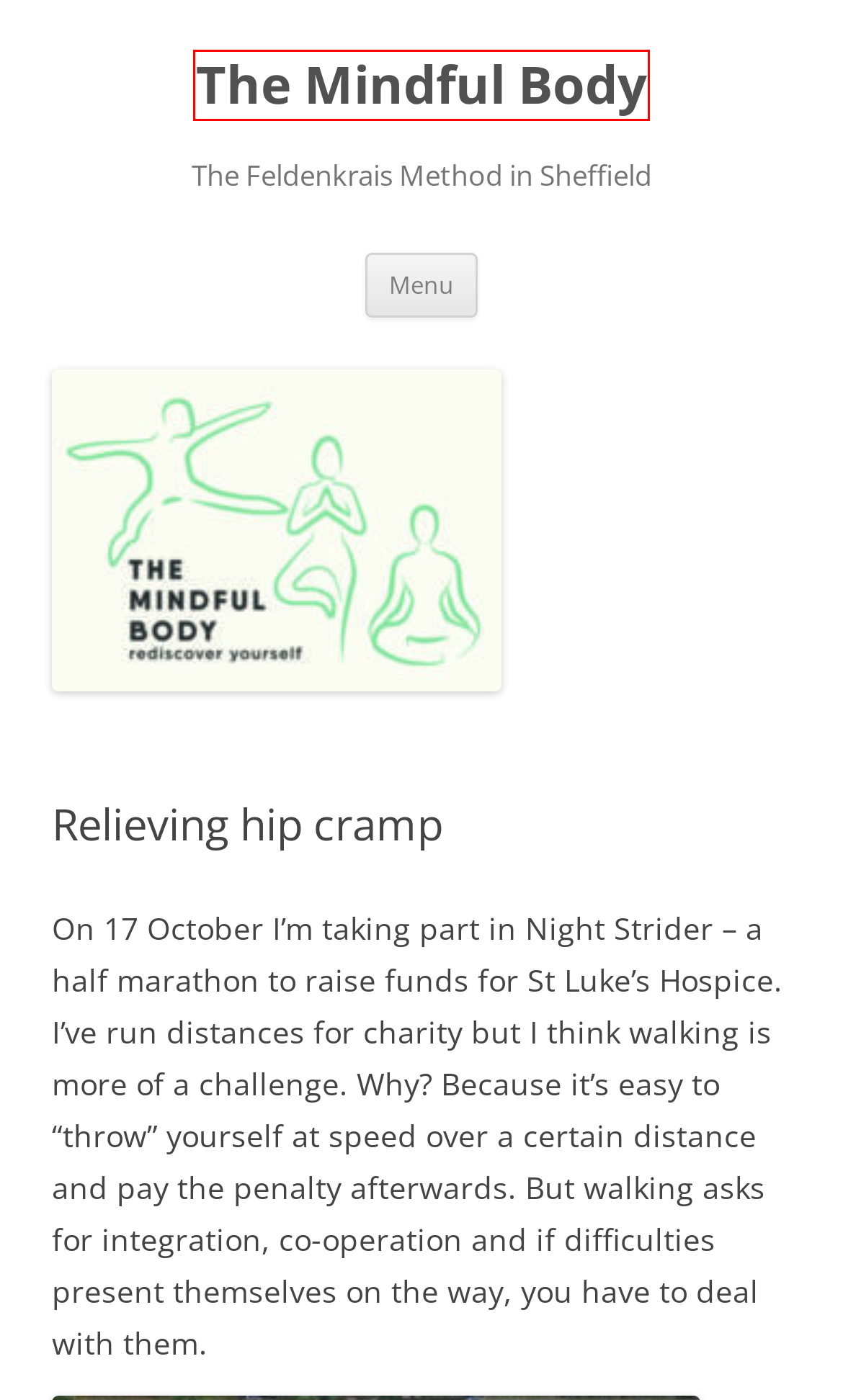Review the screenshot of a webpage which includes a red bounding box around an element. Select the description that best fits the new webpage once the element in the bounding box is clicked. Here are the candidates:
A. July | 2016 | The Mindful Body
B. February | 2022 | The Mindful Body
C. January | 2023 | The Mindful Body
D. The Mindful Body | The Feldenkrais Method in Sheffield
E. June | 2015 | The Mindful Body
F. May | 2015 | The Mindful Body
G. January | 2017 | The Mindful Body
H. May | 2020 | The Mindful Body

D